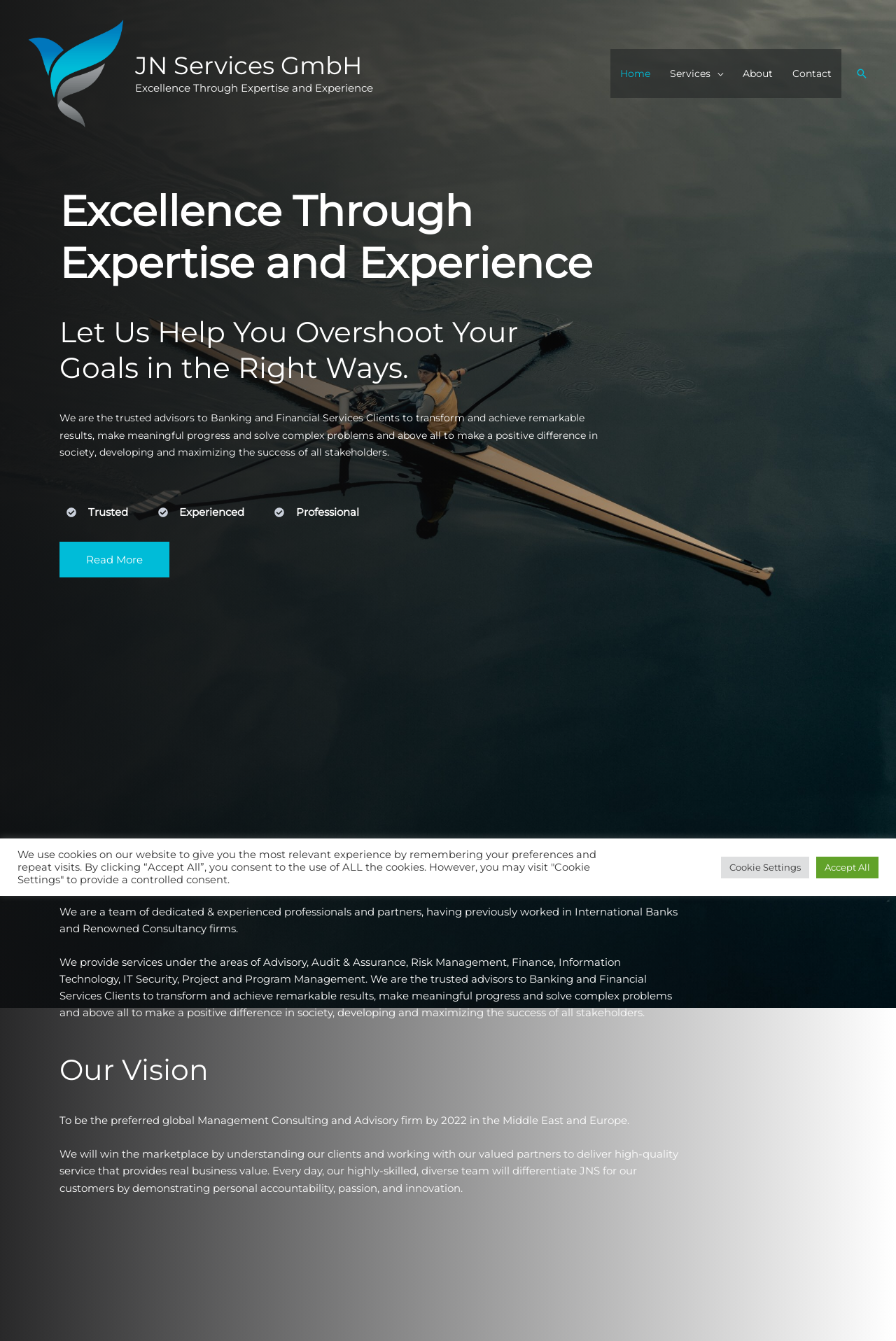Specify the bounding box coordinates of the area that needs to be clicked to achieve the following instruction: "Click the JN Services GmbH logo".

[0.031, 0.015, 0.14, 0.095]